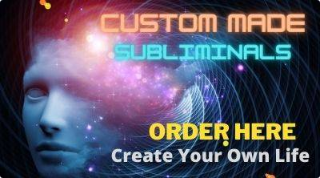Respond to the question below with a single word or phrase:
What is the abstract representation in the image?

A human head